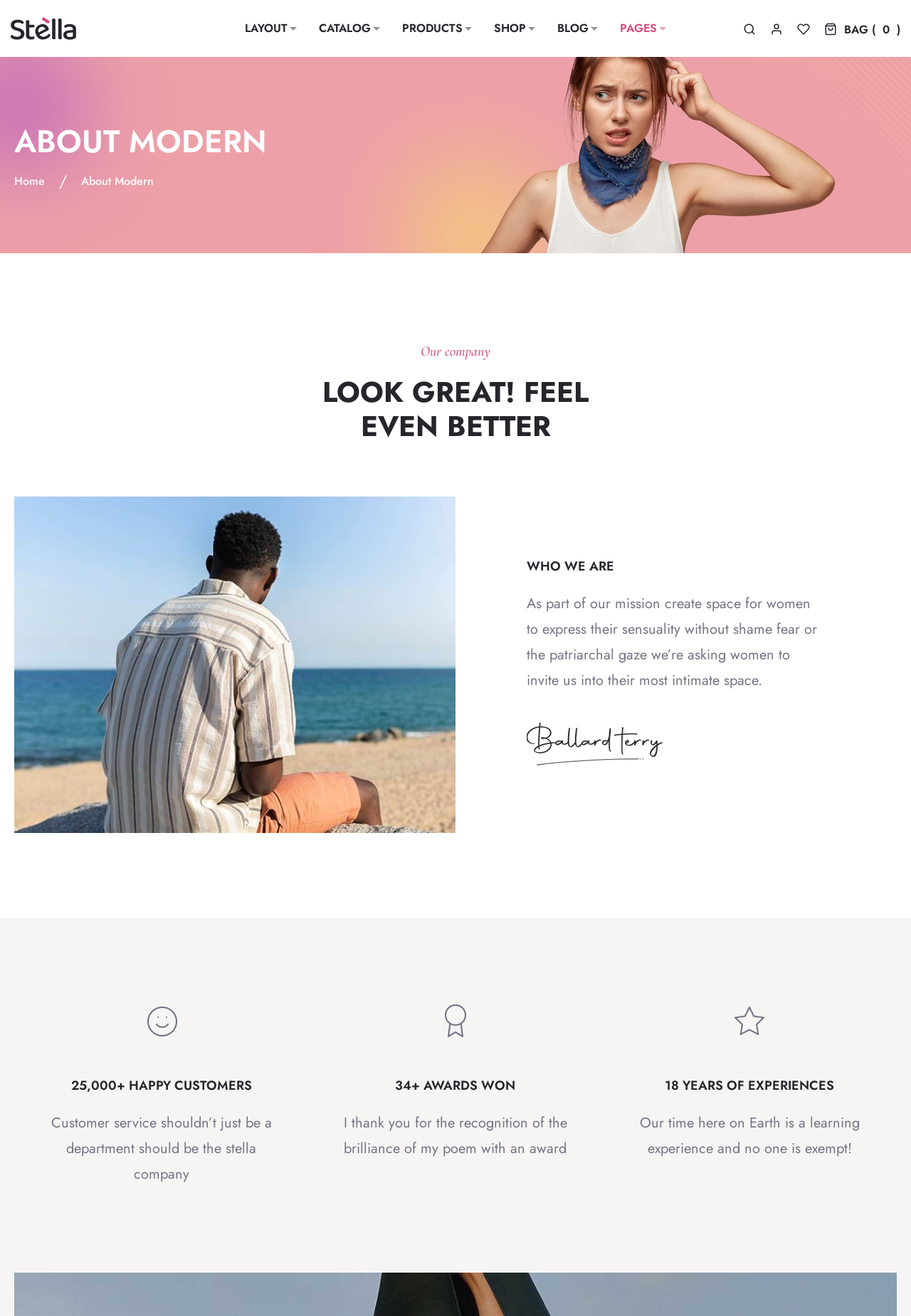How many images are there on the page?
Look at the image and respond with a one-word or short phrase answer.

9